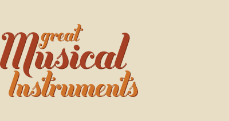Answer the following inquiry with a single word or phrase:
What is the background color of the logo?

Soft, neutral